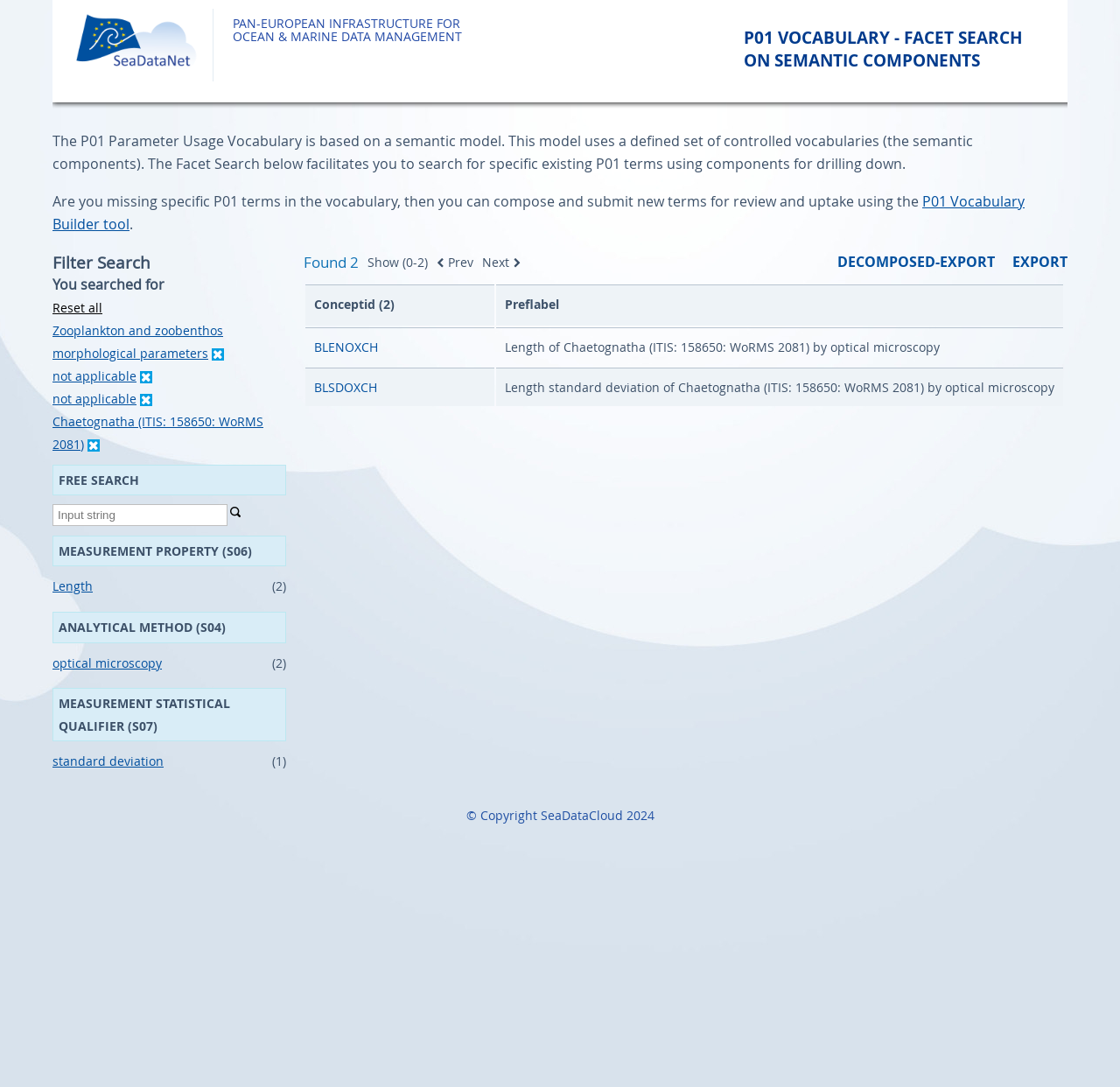Find the bounding box coordinates of the element to click in order to complete this instruction: "Export search results". The bounding box coordinates must be four float numbers between 0 and 1, denoted as [left, top, right, bottom].

[0.904, 0.232, 0.953, 0.25]